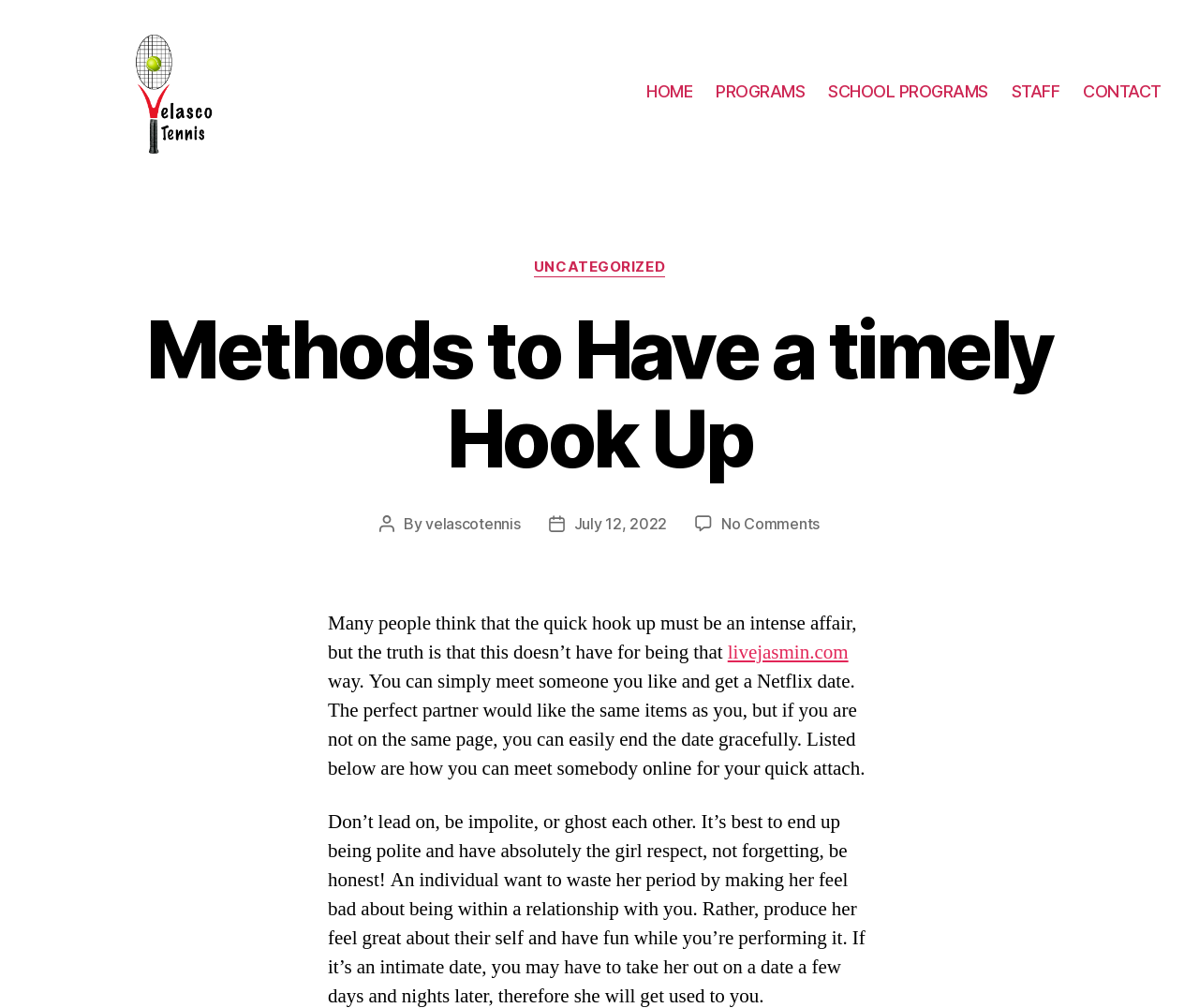How many navigation links are there?
Please provide a single word or phrase based on the screenshot.

5